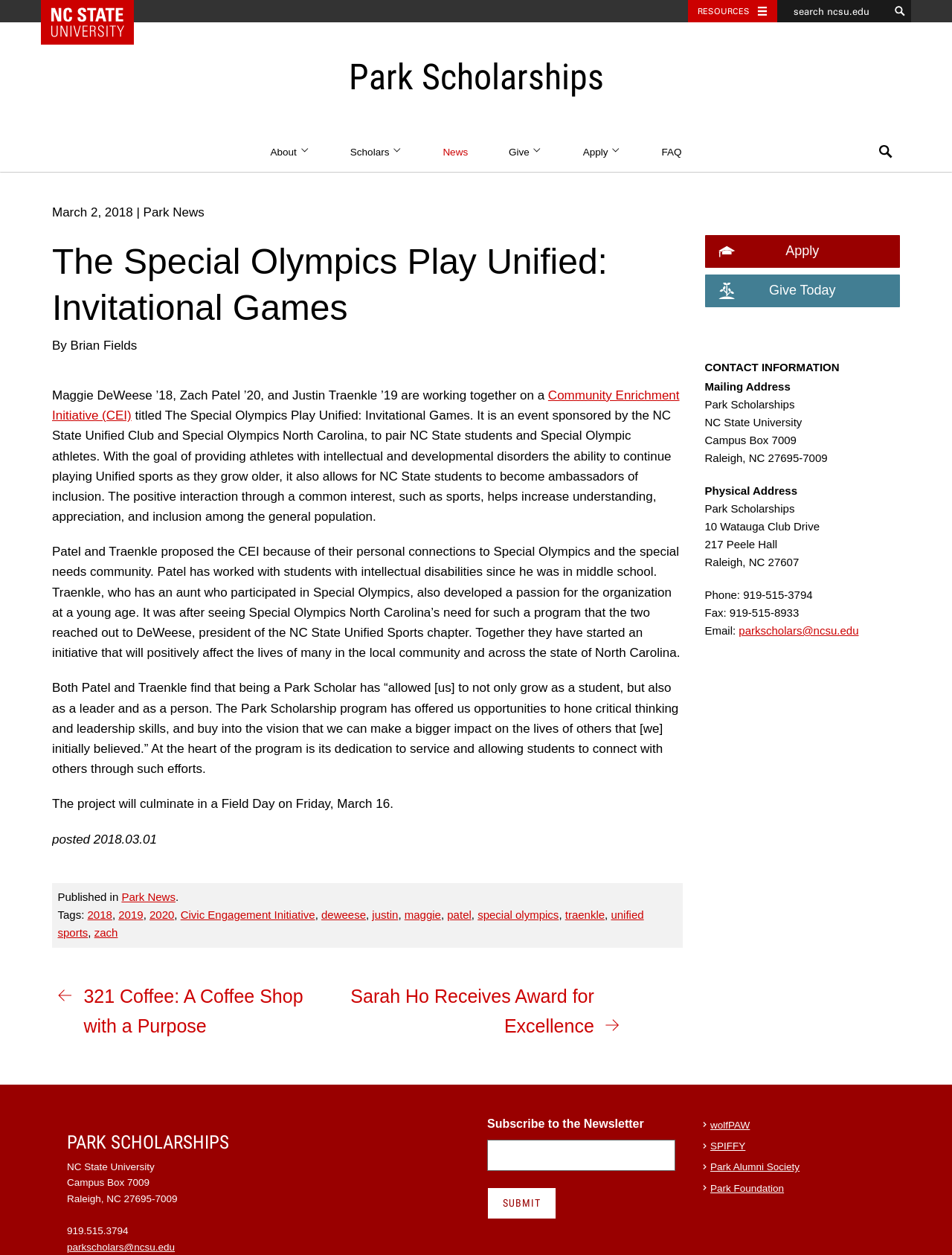Provide the text content of the webpage's main heading.

The Special Olympics Play Unified: Invitational Games